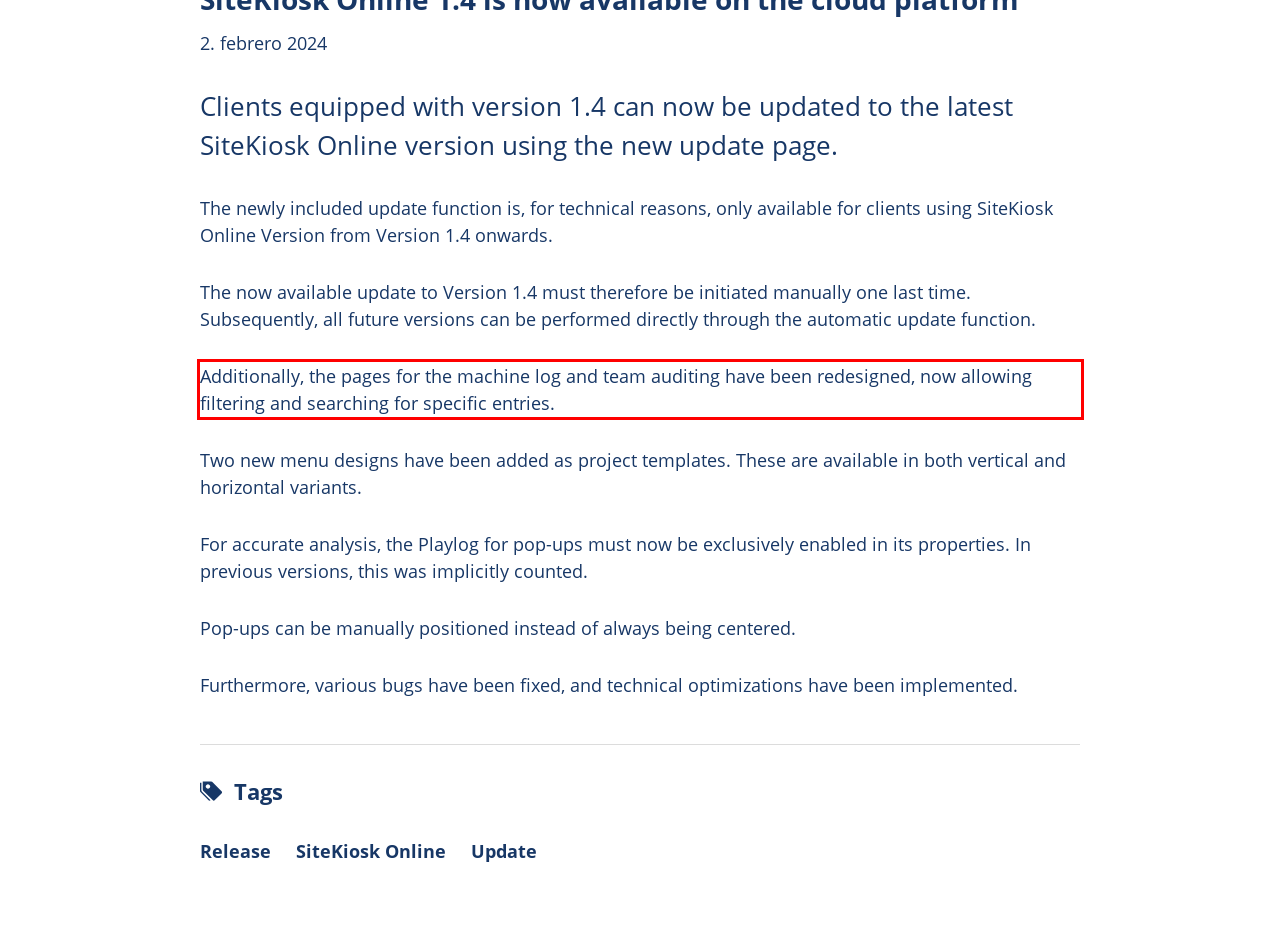Given a screenshot of a webpage containing a red bounding box, perform OCR on the text within this red bounding box and provide the text content.

Additionally, the pages for the machine log and team auditing have been redesigned, now allowing filtering and searching for specific entries.